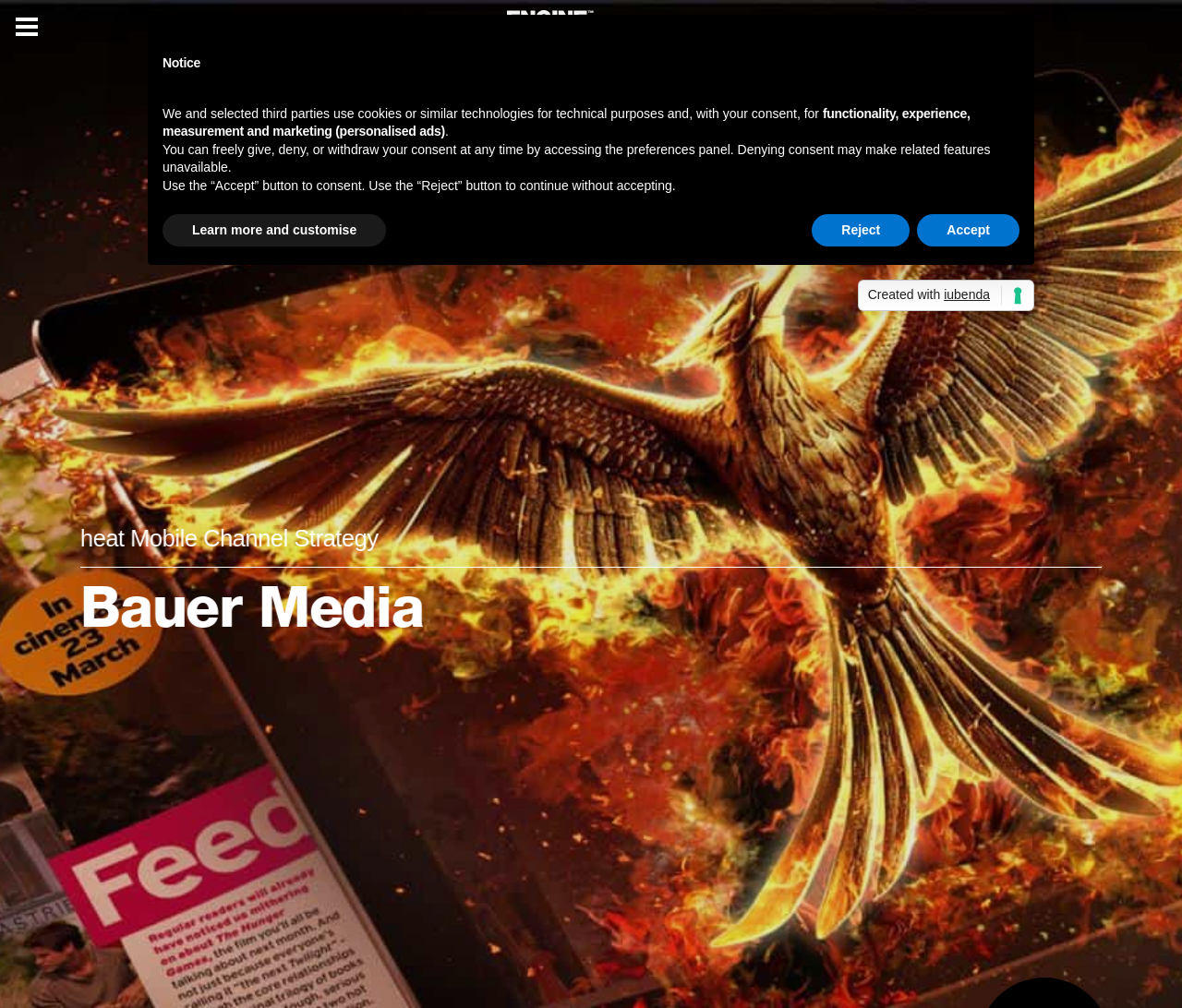Find the bounding box coordinates for the UI element that matches this description: "Learn more and customise".

[0.138, 0.212, 0.327, 0.245]